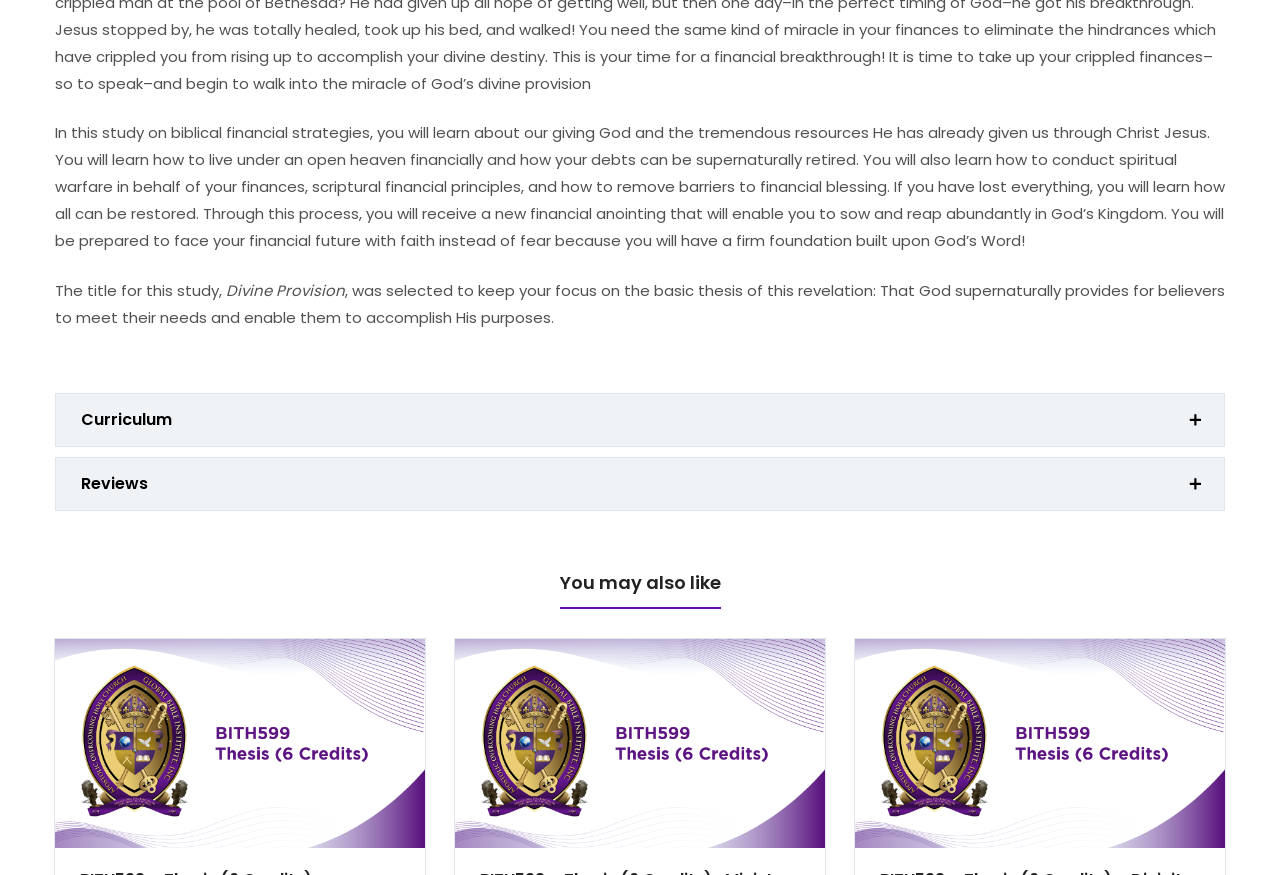What is the purpose of the links in the 'Curriculum' section?
Provide a thorough and detailed answer to the question.

The link in the 'Curriculum' section is likely to provide access to curriculum content related to the study. The presence of a link suggests that users can click on it to access more information or resources.